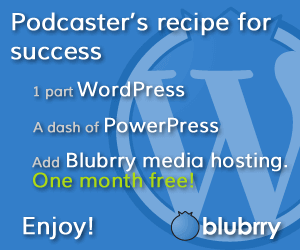What is the name of the podcasting plugin mentioned?
Utilize the image to construct a detailed and well-explained answer.

The graphic includes a playful layout with the following ingredients, and one of them is 'A dash of PowerPress', which refers to a popular podcasting plugin that is essential for successful podcasting.